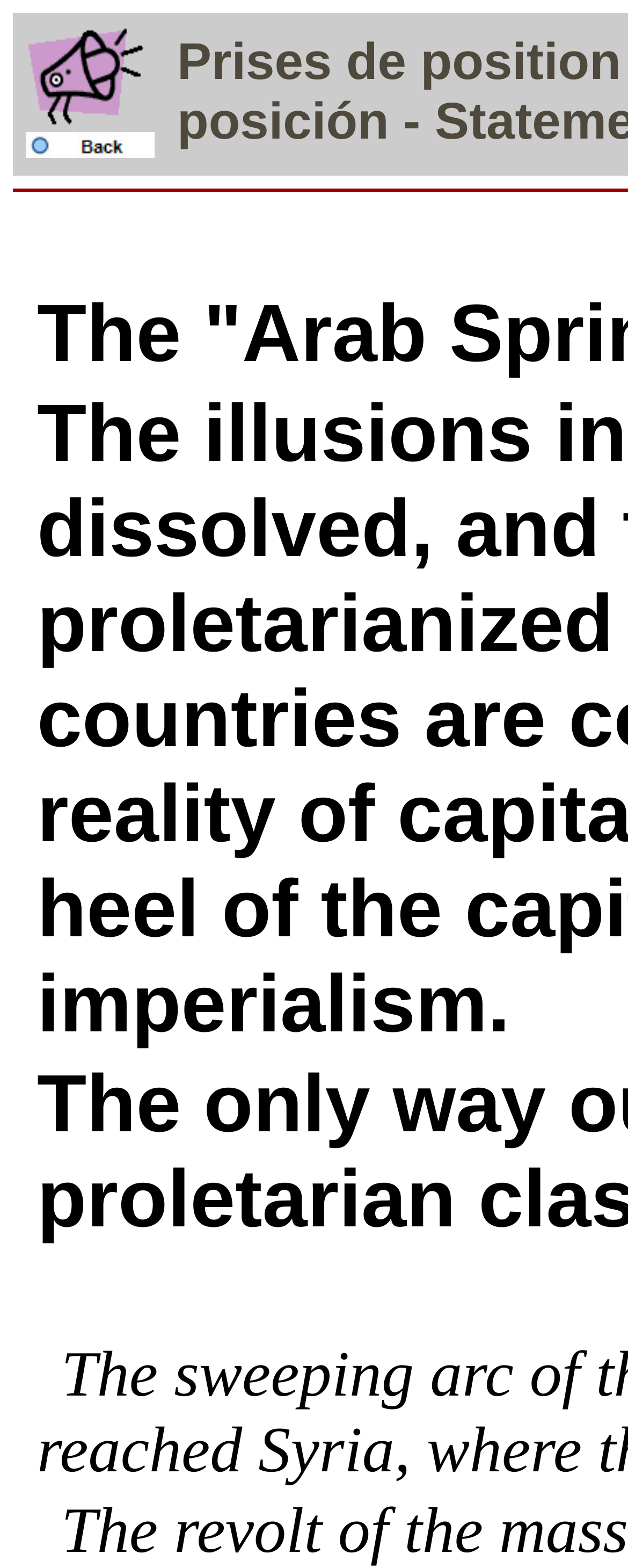For the following element description, predict the bounding box coordinates in the format (top-left x, top-left y, bottom-right x, bottom-right y). All values should be floating point numbers between 0 and 1. Description: Prises

[0.282, 0.021, 0.528, 0.058]